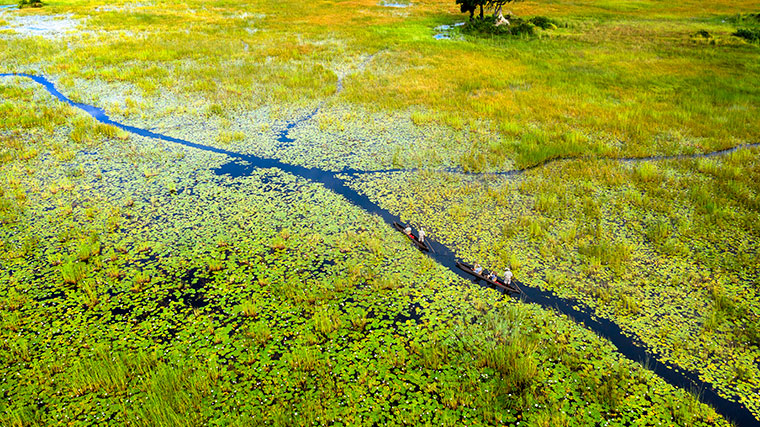What season is ideal for exploring the Okavango Delta? Examine the screenshot and reply using just one word or a brief phrase.

Green season